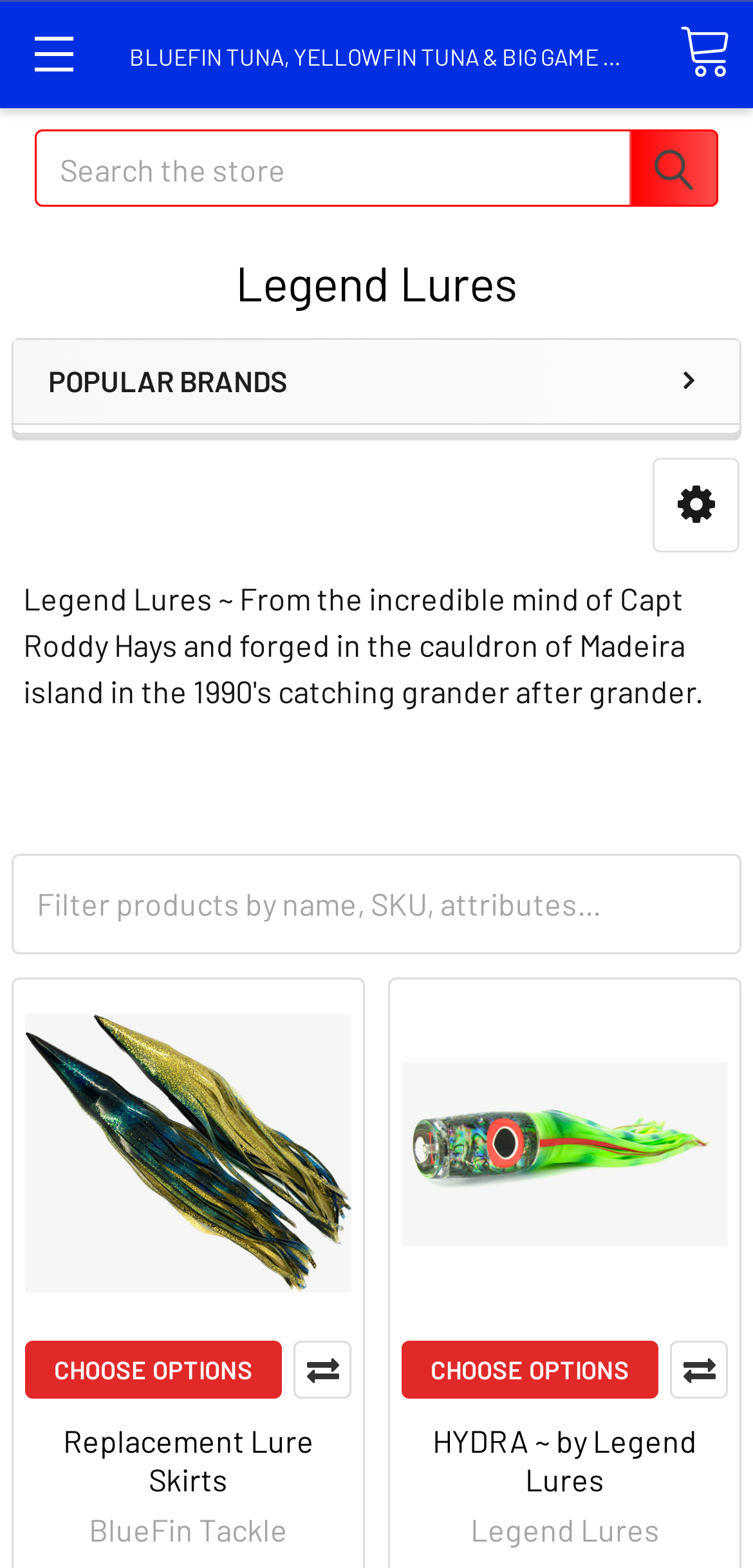Based on the image, provide a detailed and complete answer to the question: 
How many products are displayed on the page?

There are two product figures displayed on the page, one with the name '308 125' and another with the name 'HYDRA ~ by Legend Lures'. These figures contain images and links to the products.